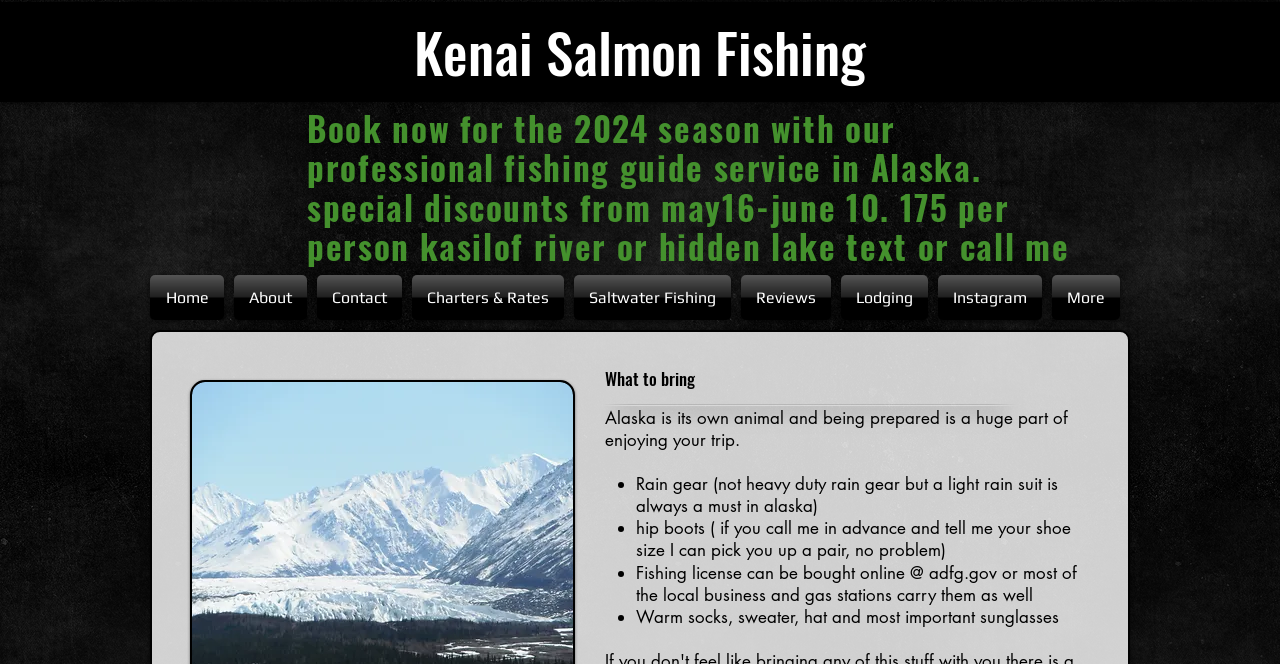Can you specify the bounding box coordinates for the region that should be clicked to fulfill this instruction: "Contact us".

None